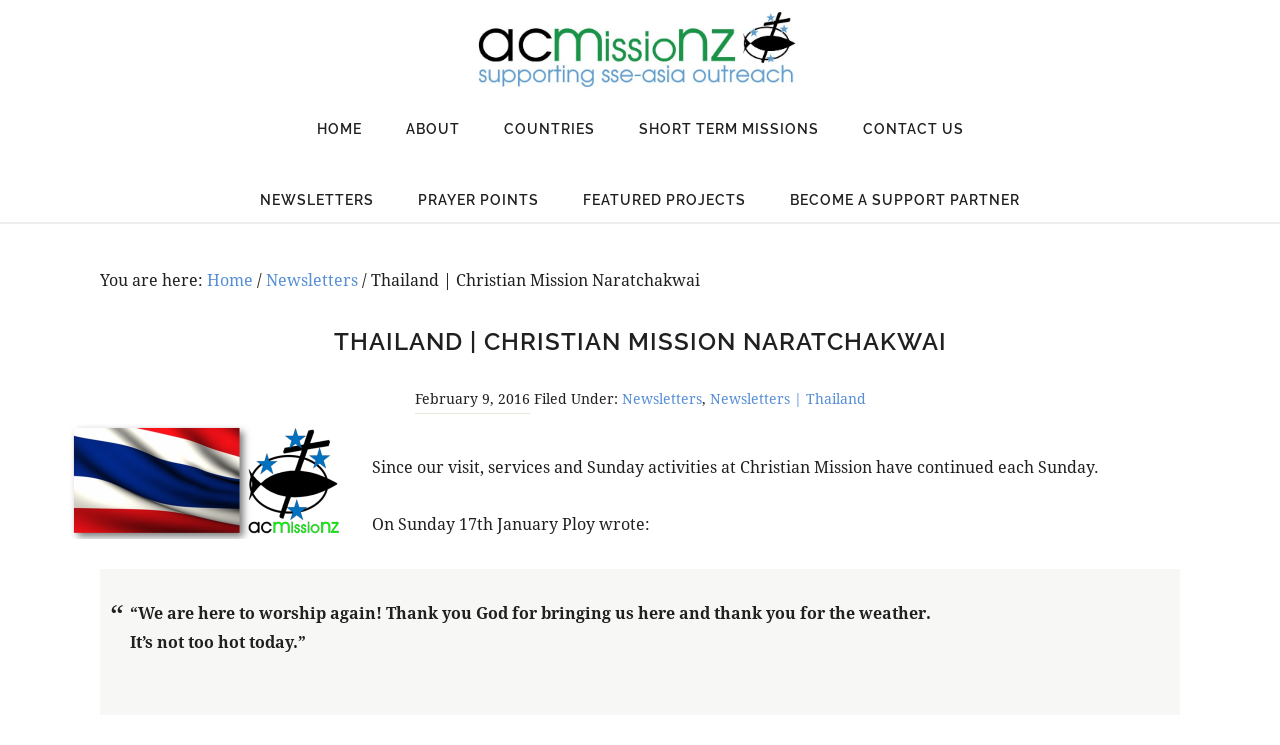Please answer the following question using a single word or phrase: 
How many navigation links are there in the main navigation section?

5